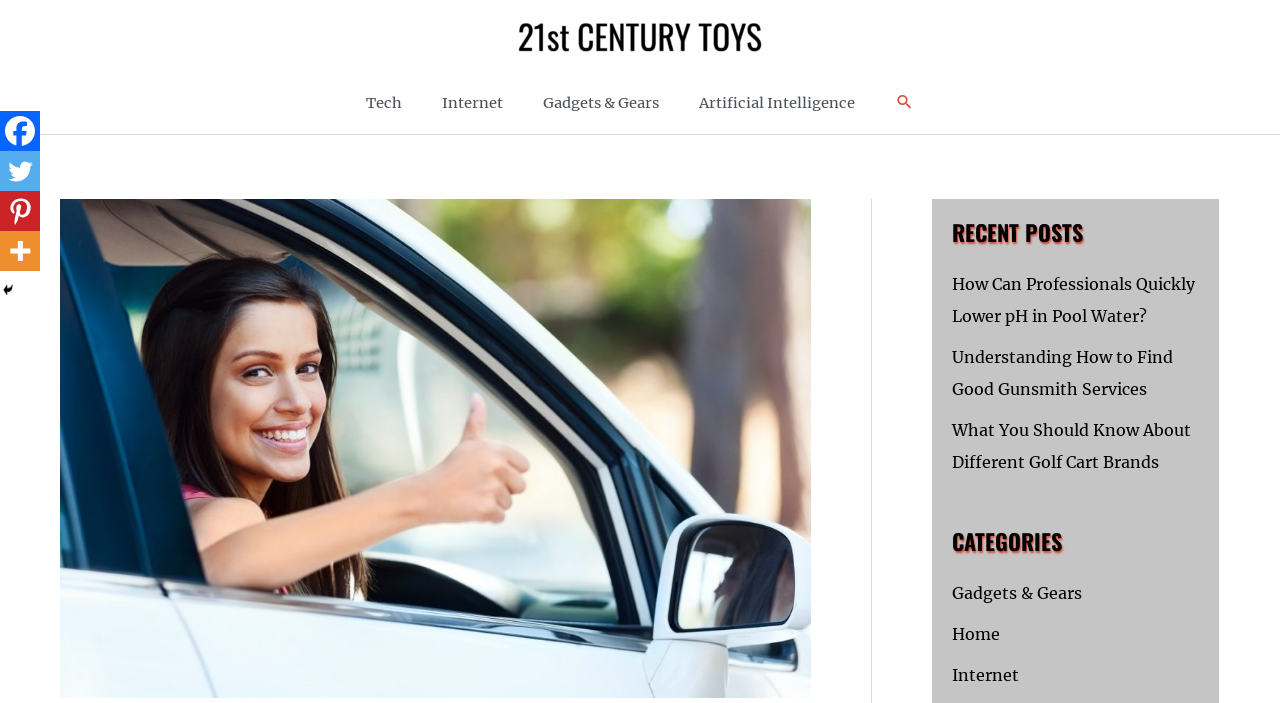What is the icon above the search icon link?
Please craft a detailed and exhaustive response to the question.

I determined the icon above the search icon link by looking at the image element with the description 'woman giving thumbs up in the car' and noticing its position above the search icon link.